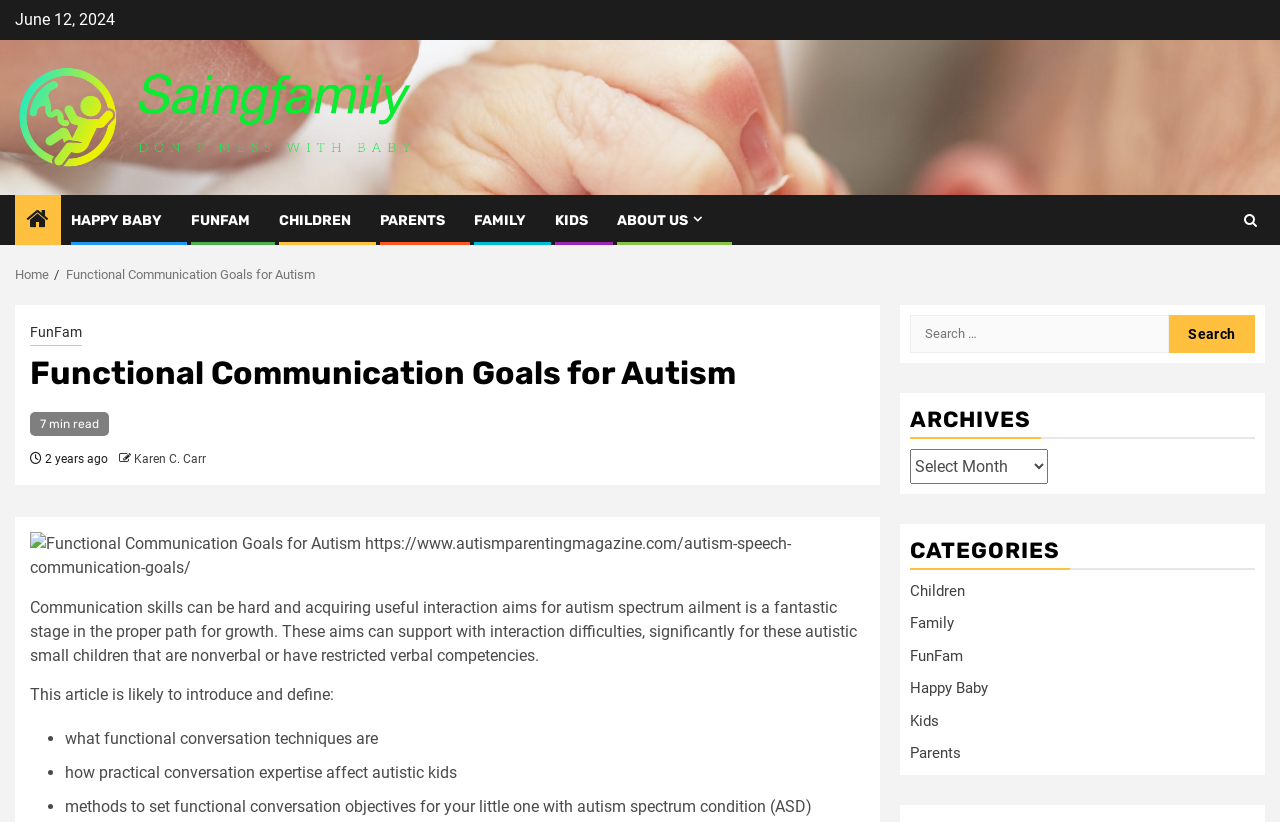Please identify and generate the text content of the webpage's main heading.

Functional Communication Goals for Autism